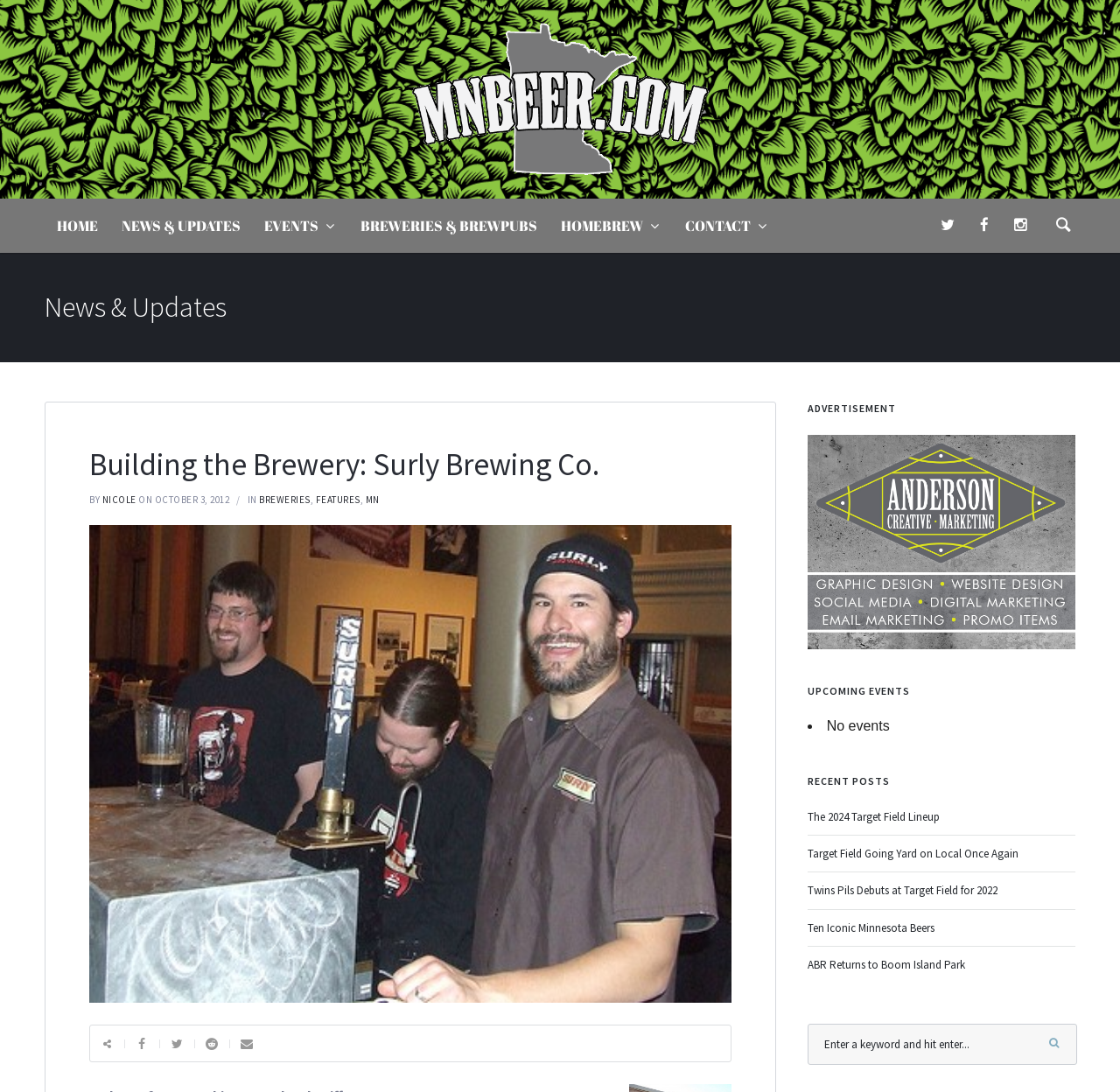Locate the bounding box coordinates of the clickable region necessary to complete the following instruction: "Contact via email". Provide the coordinates in the format of four float numbers between 0 and 1, i.e., [left, top, right, bottom].

None